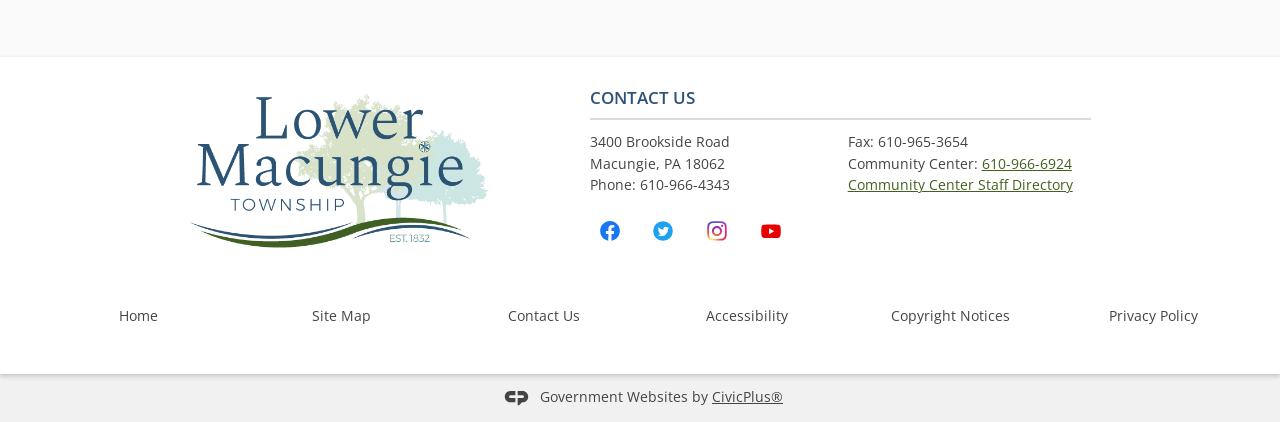Please give a short response to the question using one word or a phrase:
How many social media links are available?

4